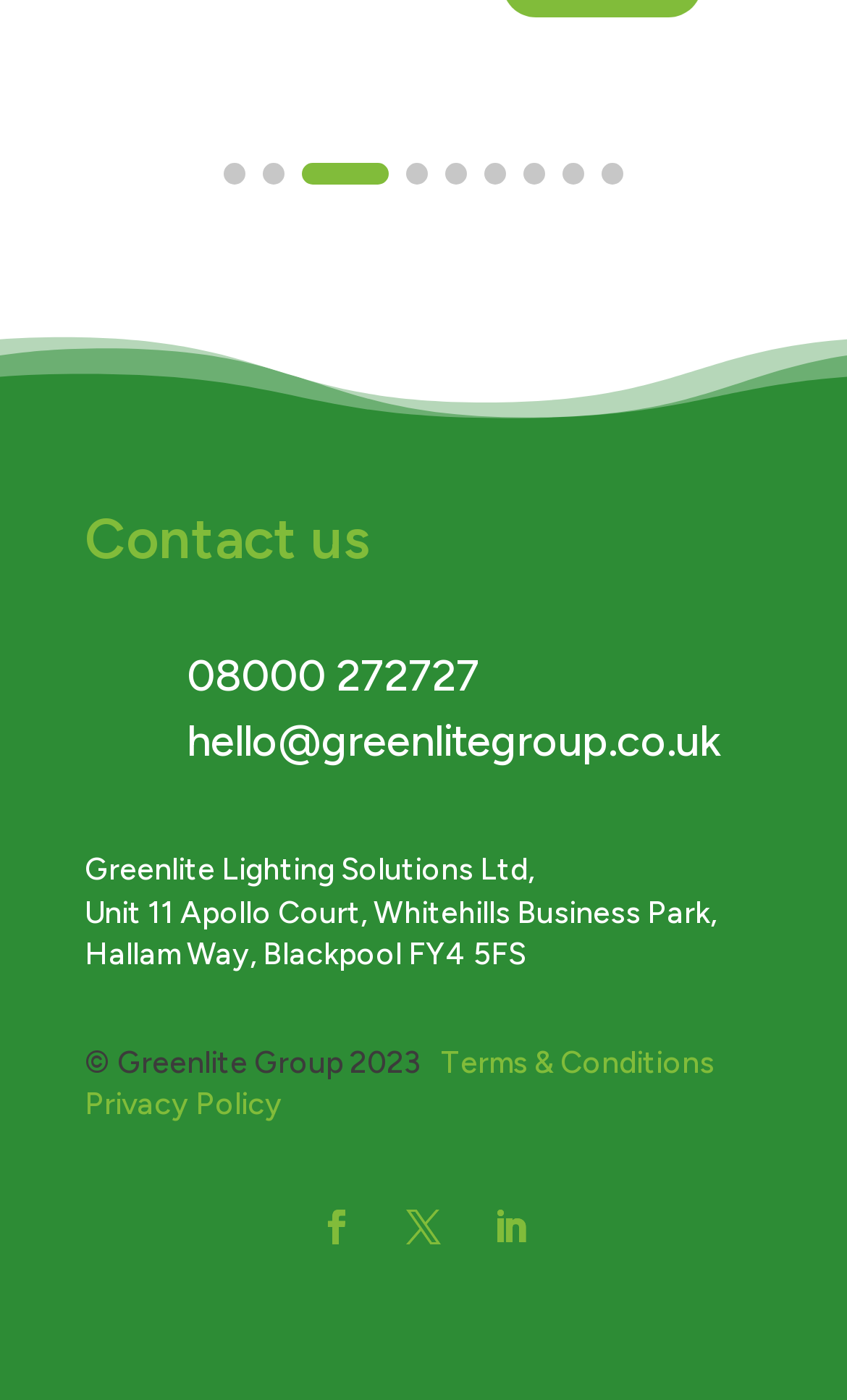From the element description Follow, predict the bounding box coordinates of the UI element. The coordinates must be specified in the format (top-left x, top-left y, bottom-right x, bottom-right y) and should be within the 0 to 1 range.

[0.459, 0.851, 0.541, 0.901]